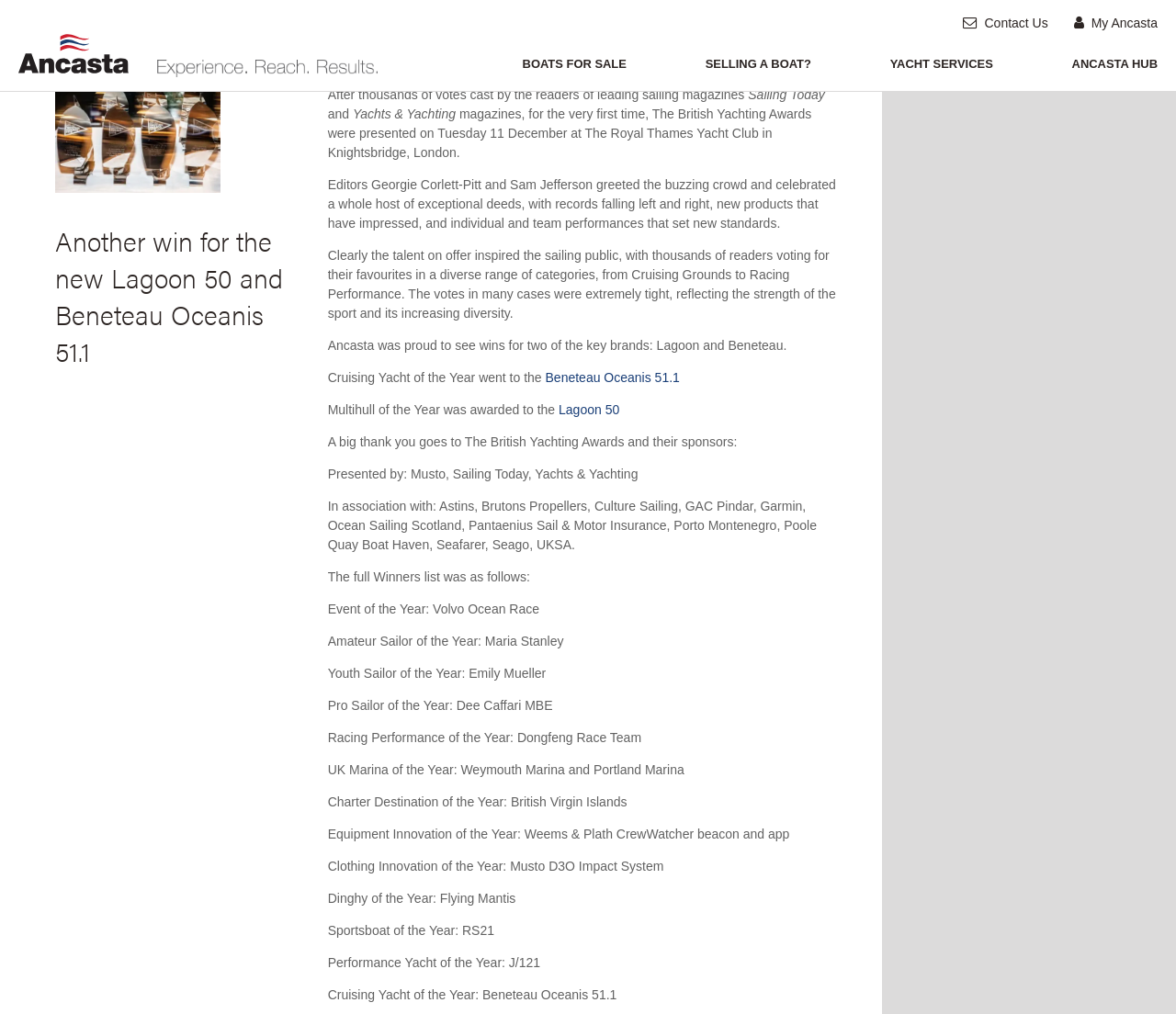Locate the UI element that matches the description Beneteau Oceanis 51.1 in the webpage screenshot. Return the bounding box coordinates in the format (top-left x, top-left y, bottom-right x, bottom-right y), with values ranging from 0 to 1.

[0.464, 0.418, 0.578, 0.432]